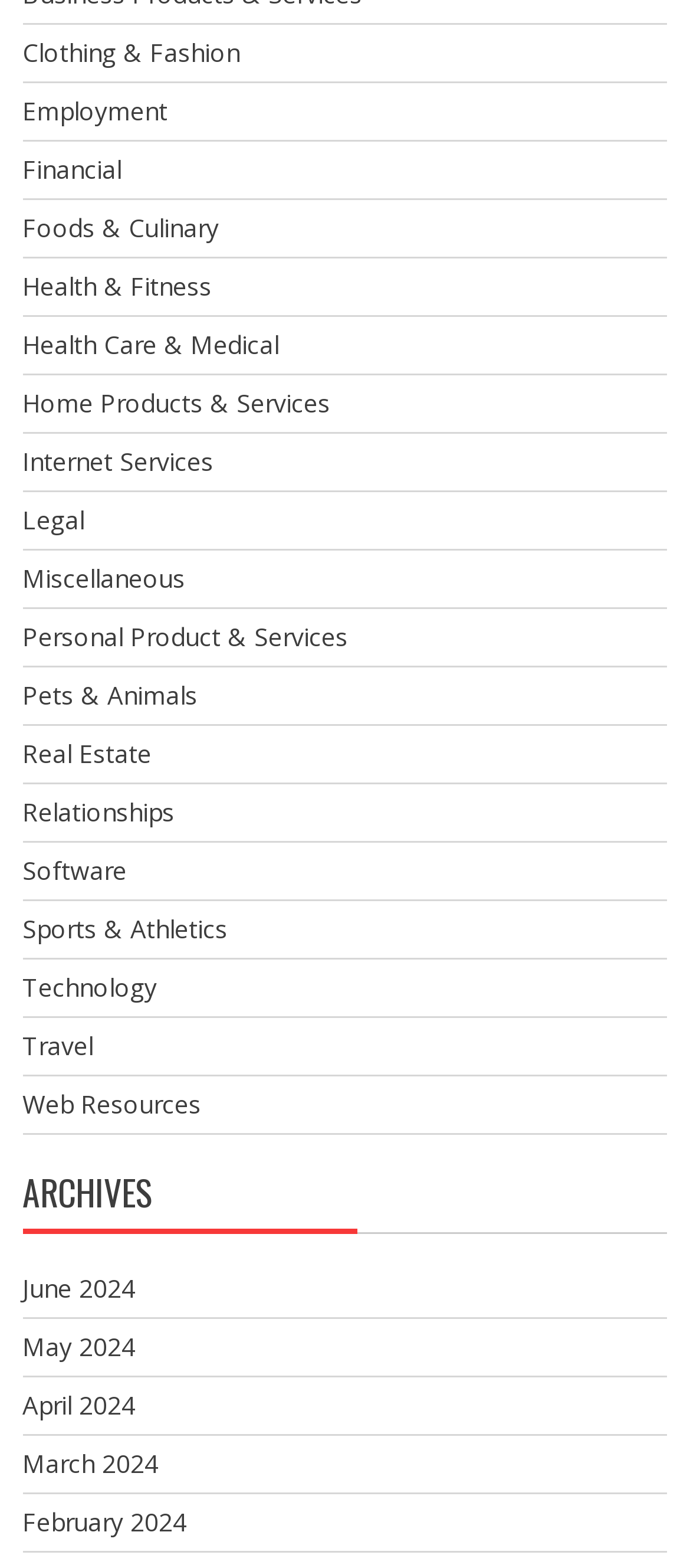Please answer the following question as detailed as possible based on the image: 
How many categories are available on this webpage?

I counted the number of links at the top of the webpage, each representing a different category. There are 18 links in total, which means there are 18 categories available on this webpage.